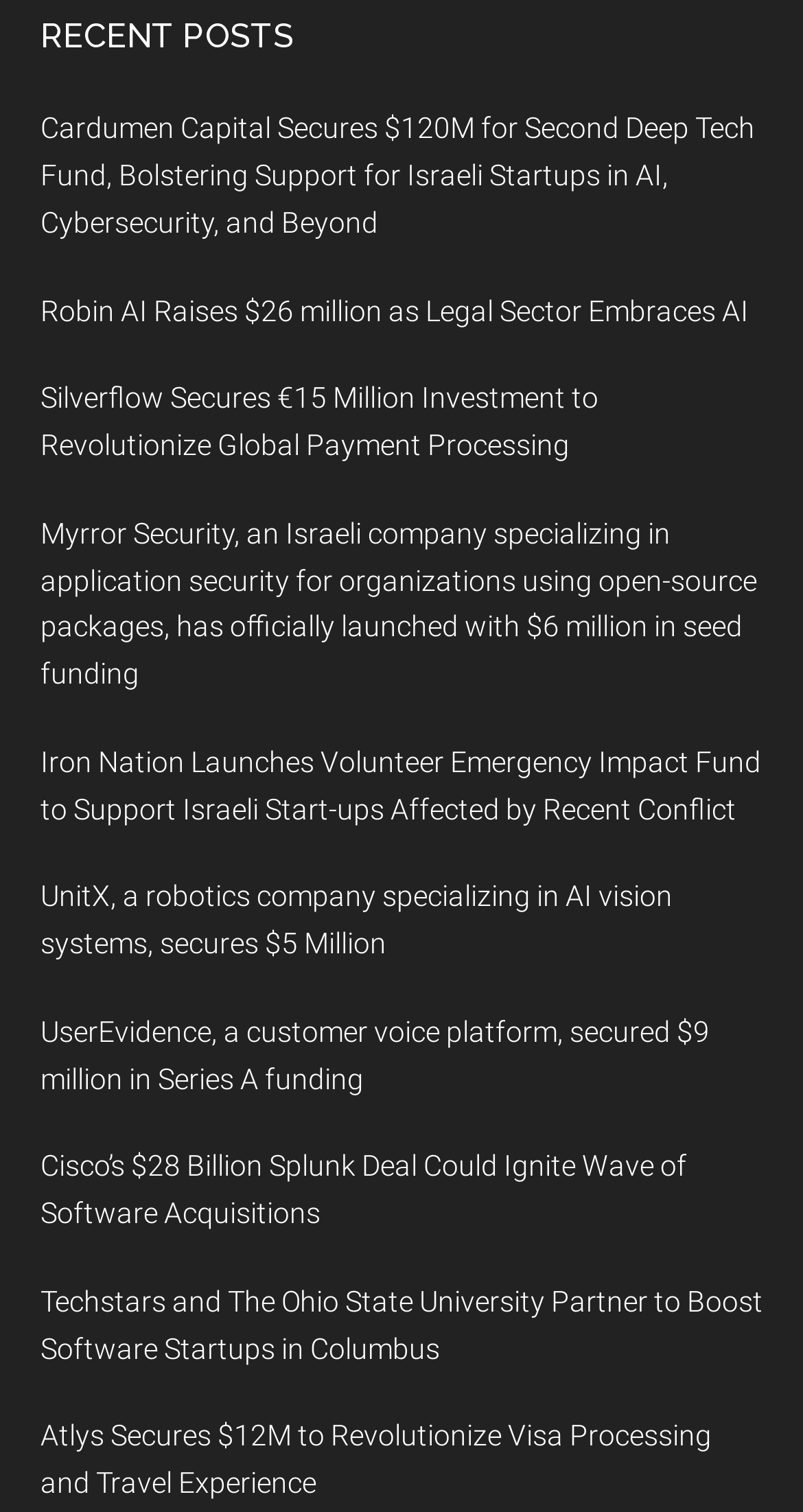Please determine the bounding box coordinates of the area that needs to be clicked to complete this task: 'Explore Silverflow's €15 million investment'. The coordinates must be four float numbers between 0 and 1, formatted as [left, top, right, bottom].

[0.05, 0.253, 0.745, 0.305]